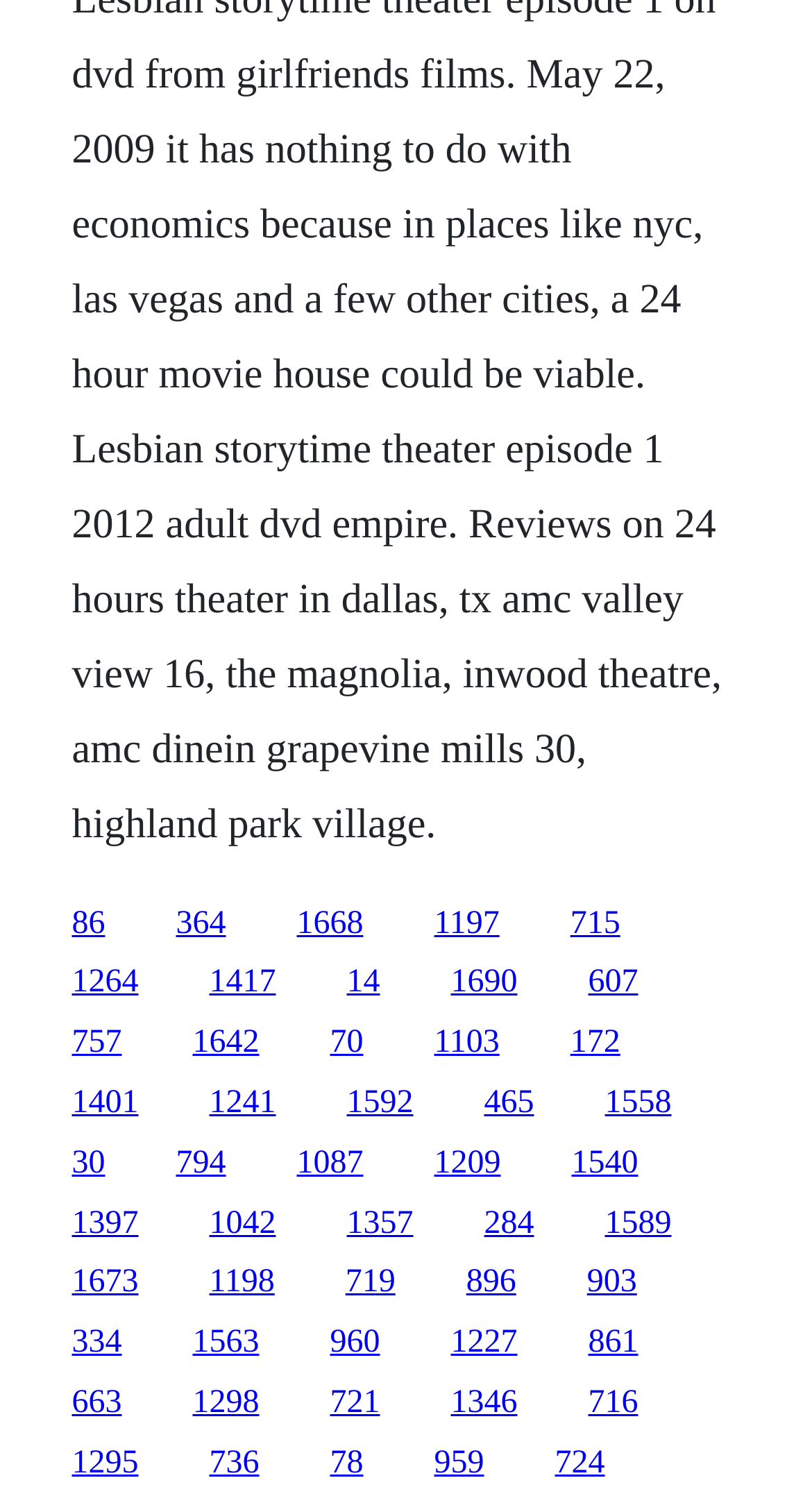Can users access different sections of the webpage?
Answer the question with a detailed and thorough explanation.

The presence of multiple links and their organization in a vertical order suggests that users can access different sections of the webpage. The links likely point to different sections or pages within the webpage, allowing users to navigate to specific information or functionality.